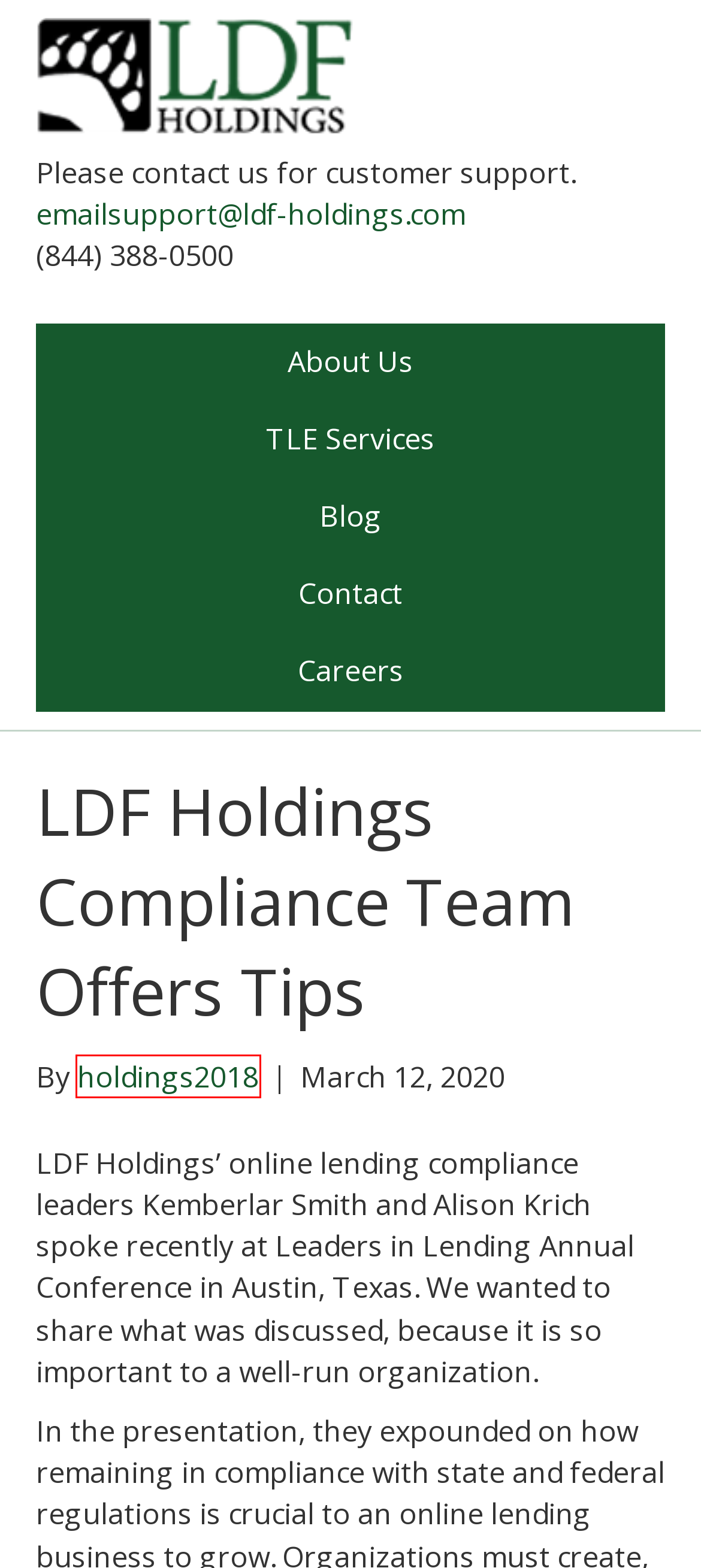You have a screenshot of a webpage with a red rectangle bounding box around an element. Identify the best matching webpage description for the new page that appears after clicking the element in the bounding box. The descriptions are:
A. Contact - LDF Holdings
B. Holdings Hints Archives - LDF Holdings
C. holdings2018, Author at LDF Holdings
D. About - LDF Holdings | Tribal Lending Entity & More
E. TLE Services - LDF Holdings | Lending Services & More
F. Careers - LDF Holdings
G. TRIBAL LENDING ENTITY | LDF Holdings | Loan Processing & More
H. Holdings Hints - LDF Holdings

C